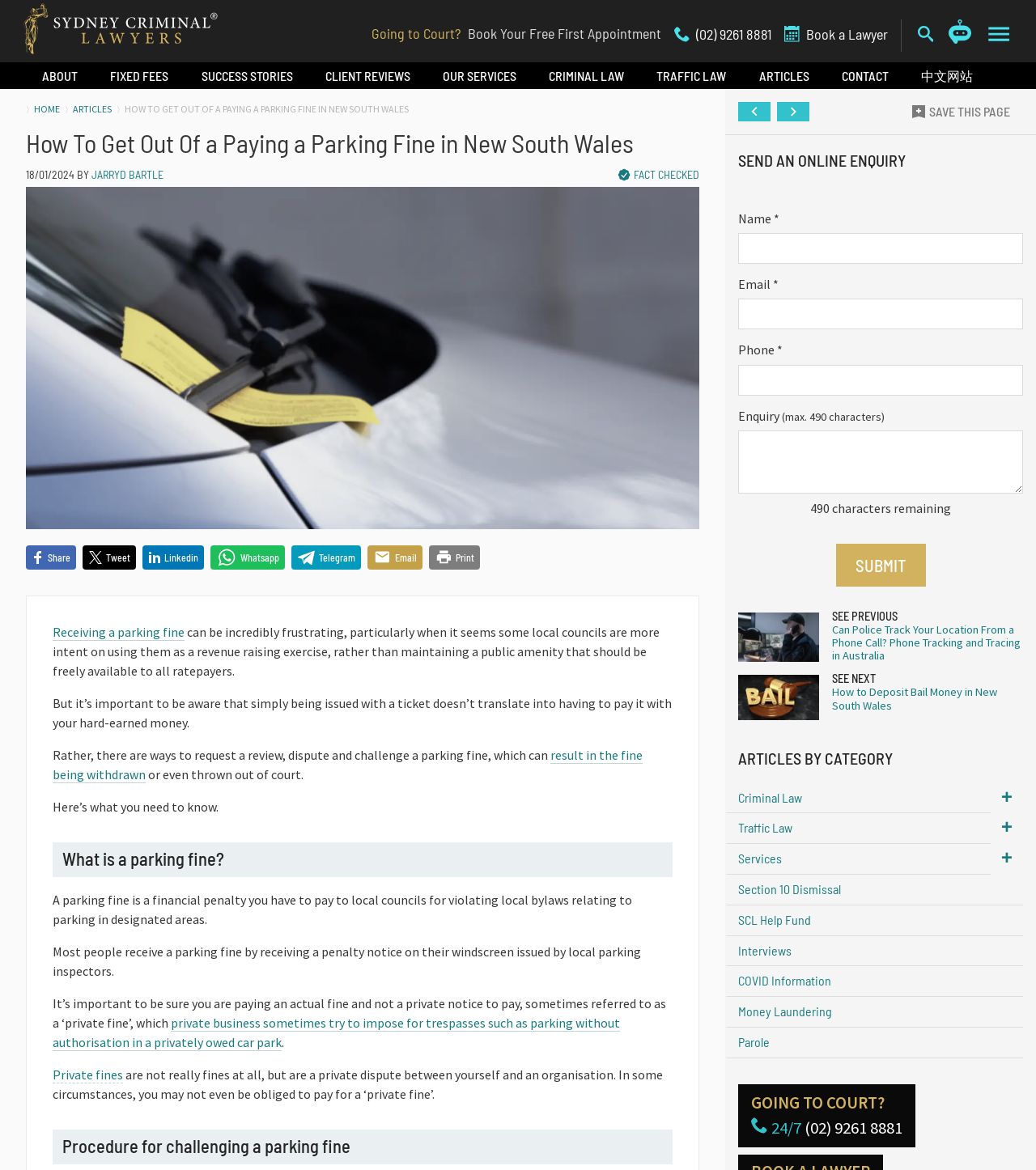Please specify the bounding box coordinates of the region to click in order to perform the following instruction: "search for something".

None